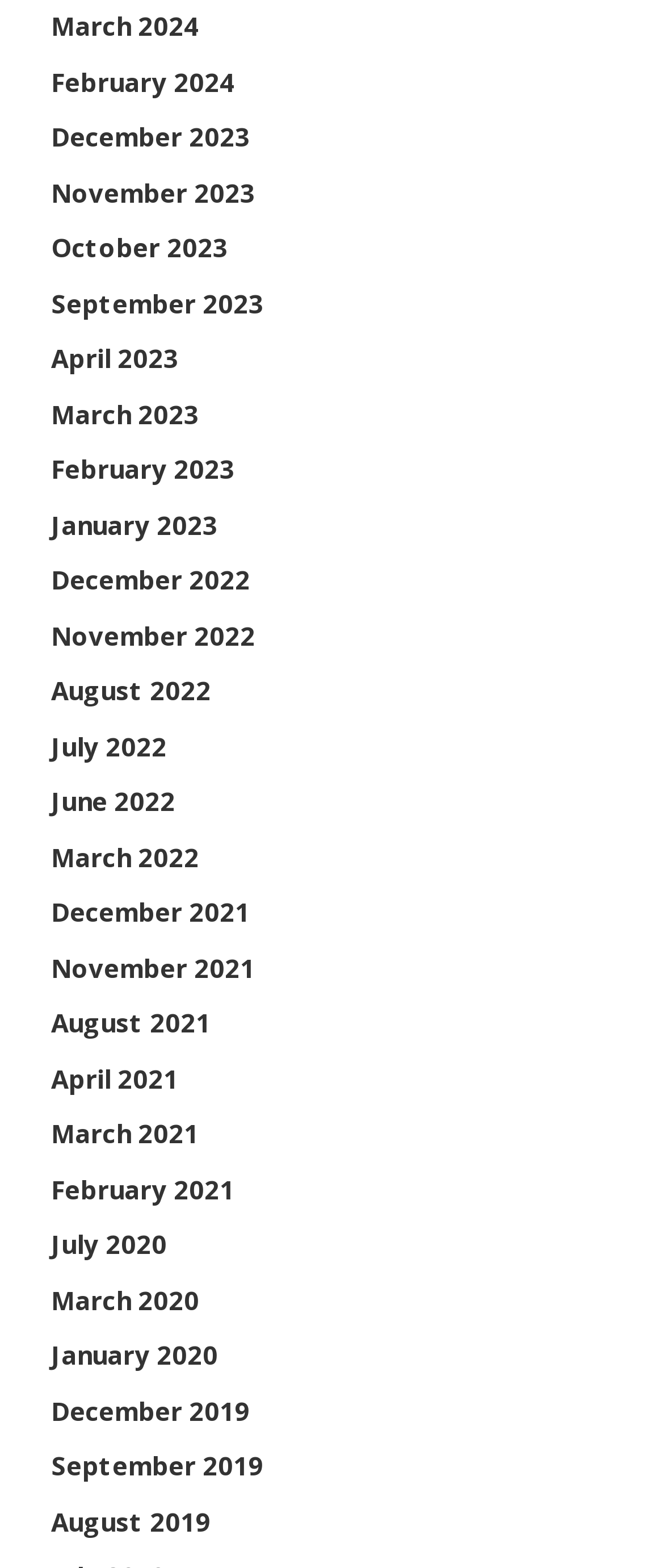Please identify the bounding box coordinates of the element on the webpage that should be clicked to follow this instruction: "check December 2019". The bounding box coordinates should be given as four float numbers between 0 and 1, formatted as [left, top, right, bottom].

[0.077, 0.889, 0.377, 0.91]